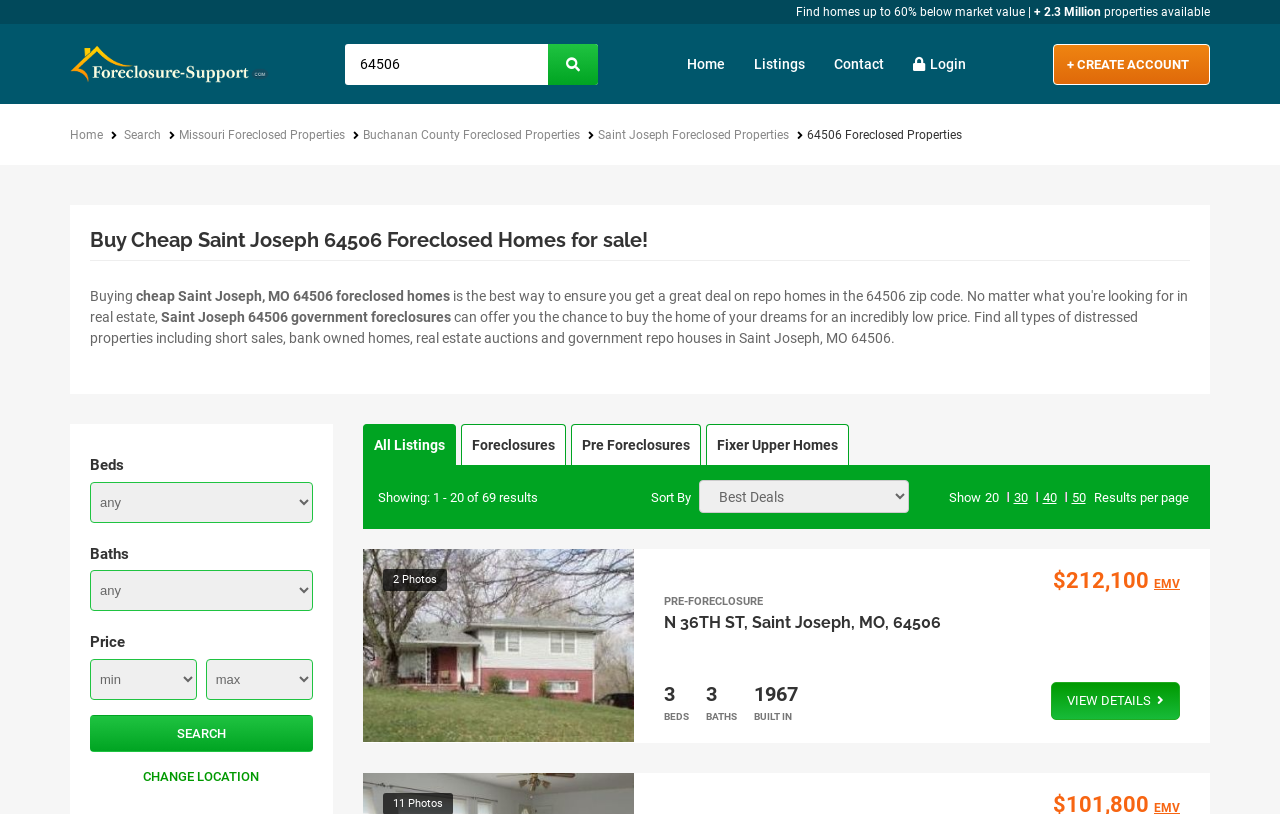How many bedrooms does the foreclosed property have?
Provide a comprehensive and detailed answer to the question.

I found the answer by looking at the property listing section, where I saw the details of the property, including the number of bedrooms, which is 3.